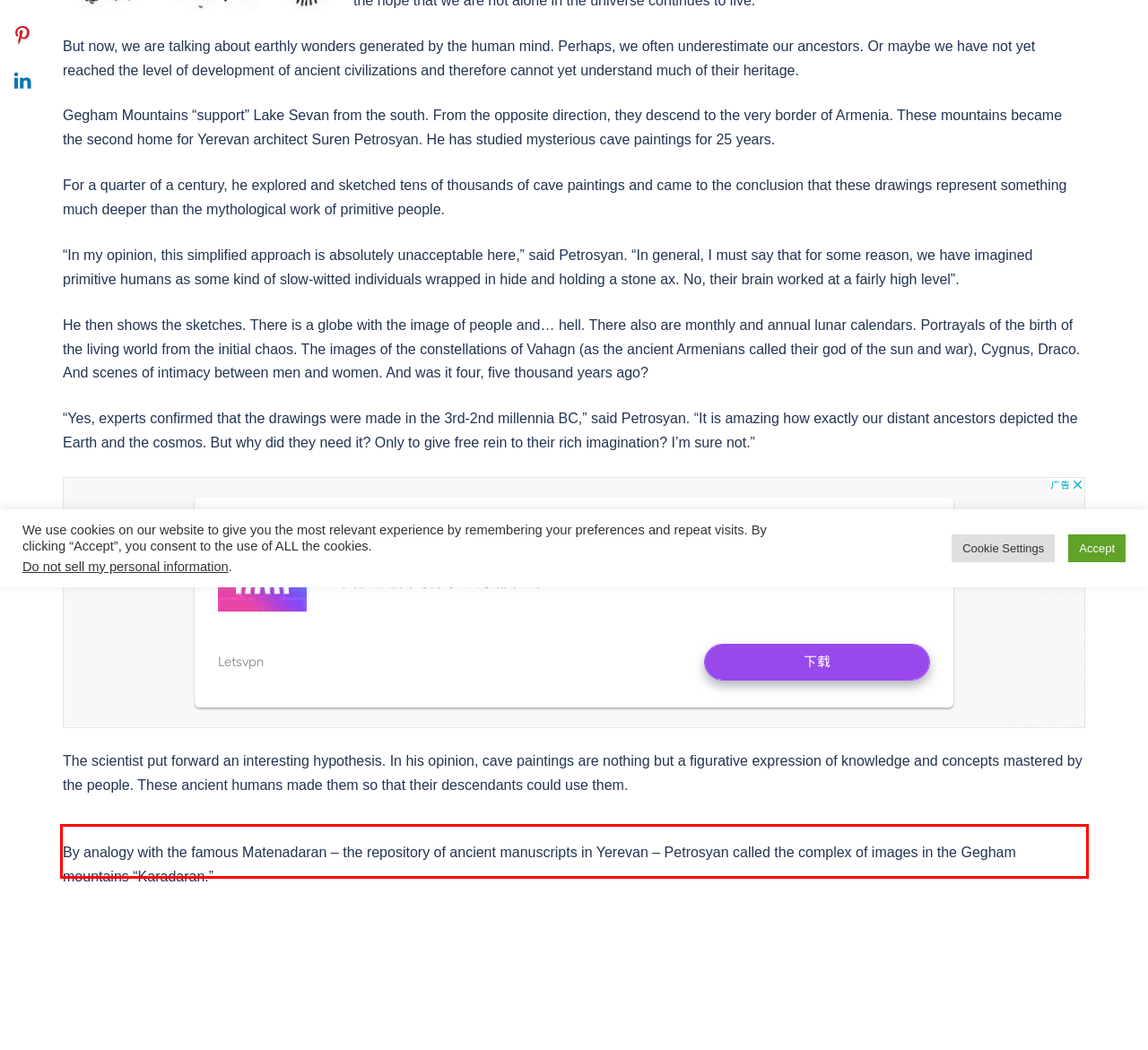You are given a screenshot with a red rectangle. Identify and extract the text within this red bounding box using OCR.

By analogy with the famous Matenadaran – the repository of ancient manuscripts in Yerevan – Petrosyan called the complex of images in the Gegham mountains “Karadaran.”